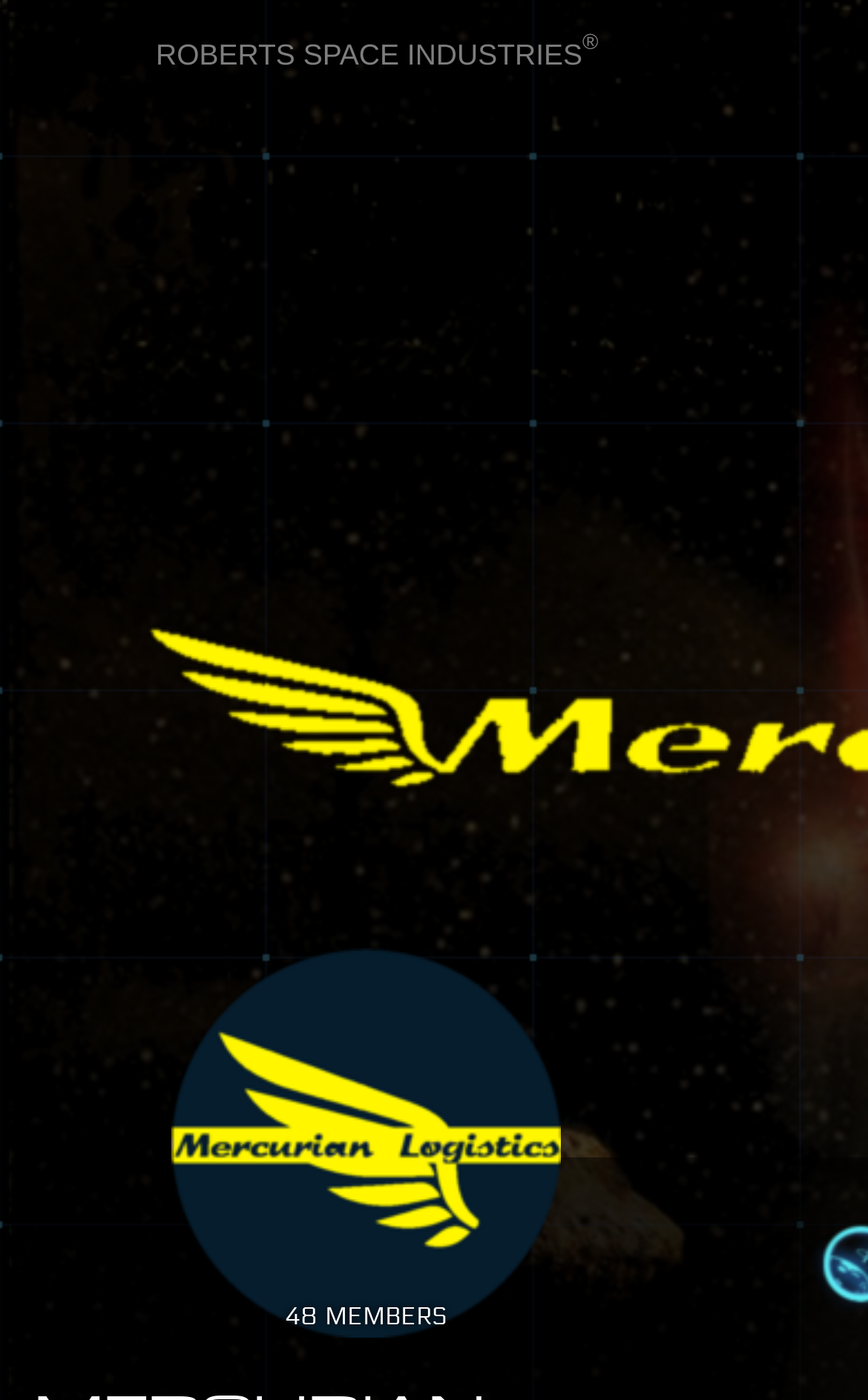Identify the bounding box coordinates of the clickable region to carry out the given instruction: "click on SPECTRUM".

[0.023, 0.385, 0.463, 0.442]